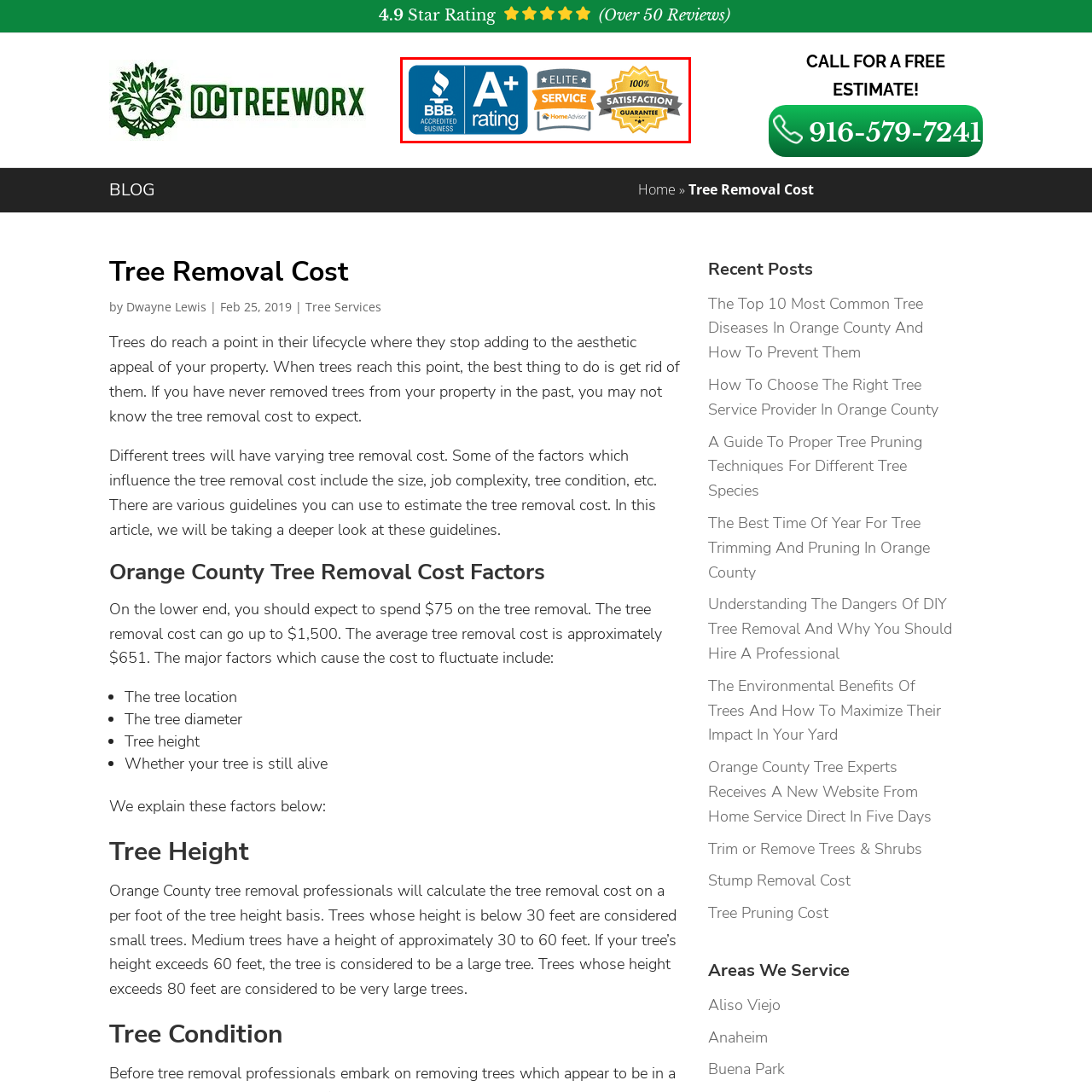Explain in detail the content of the image enclosed by the red outline.

The image showcases three prominent certifications and ratings, reflecting the high standards and quality of service provided by the featured tree removal company in Orange County. 

- The first badge on the left indicates that the business is accredited by the Better Business Bureau (BBB), proudly displaying an "A+" rating, which signifies a strong commitment to resolving customer complaints and maintaining trustworthiness. 
- The center badge, labeled "Elite Service," is from HomeAdvisor, denoting the company's excellence in customer service and reliability within the community.
- The third badge on the right proclaims a "100% Satisfaction Guarantee," emphasizing the company's dedication to ensuring customer satisfaction with their tree removal and service offerings.

Together, these elements reinforce the company's reputation for providing top-notch tree care and removal services, assuring potential customers of their expertise and commitment to excellence.